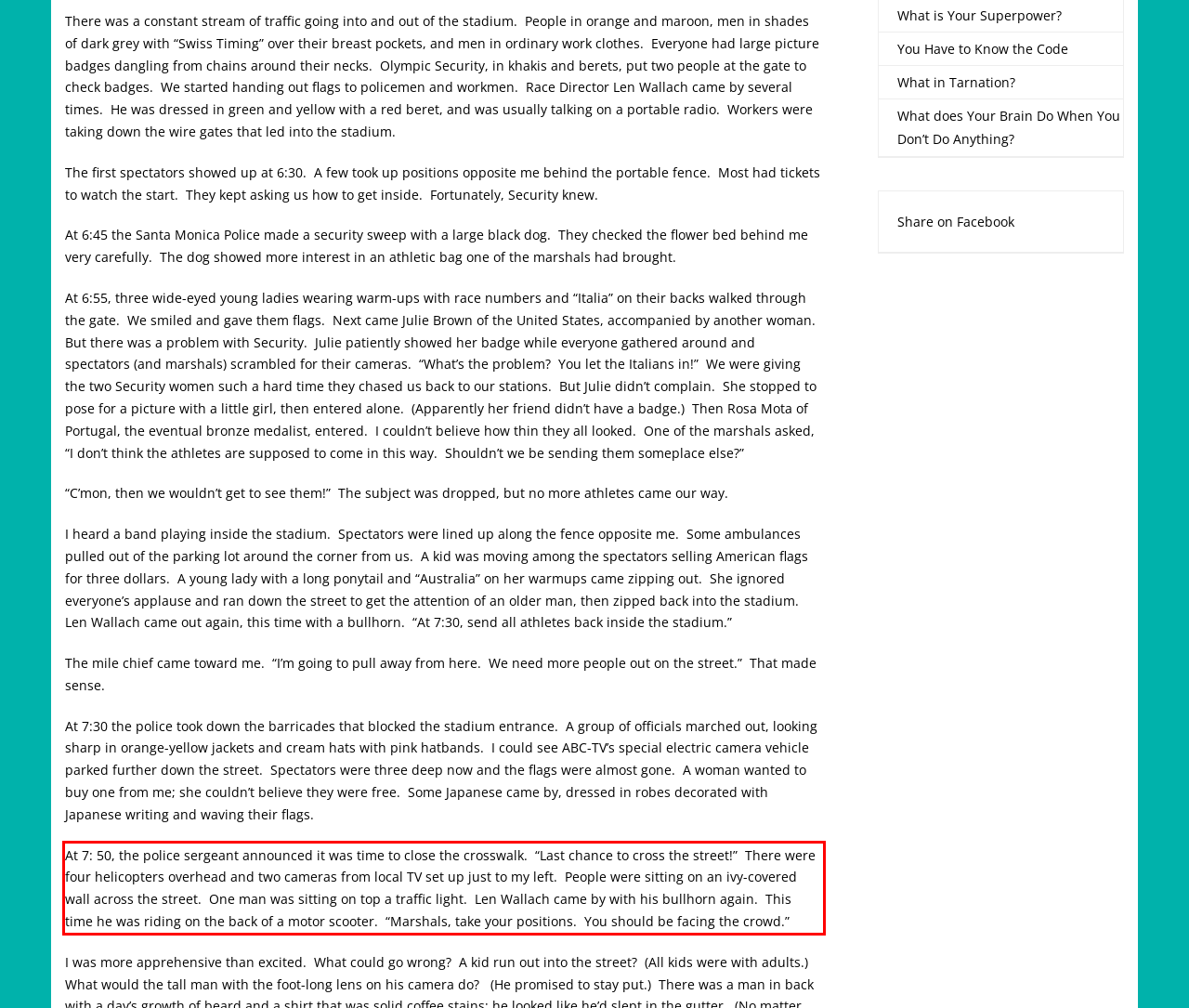Please perform OCR on the text within the red rectangle in the webpage screenshot and return the text content.

At 7: 50, the police sergeant announced it was time to close the crosswalk. “Last chance to cross the street!” There were four helicopters overhead and two cameras from local TV set up just to my left. People were sitting on an ivy-covered wall across the street. One man was sitting on top a traffic light. Len Wallach came by with his bullhorn again. This time he was riding on the back of a motor scooter. “Marshals, take your positions. You should be facing the crowd.”